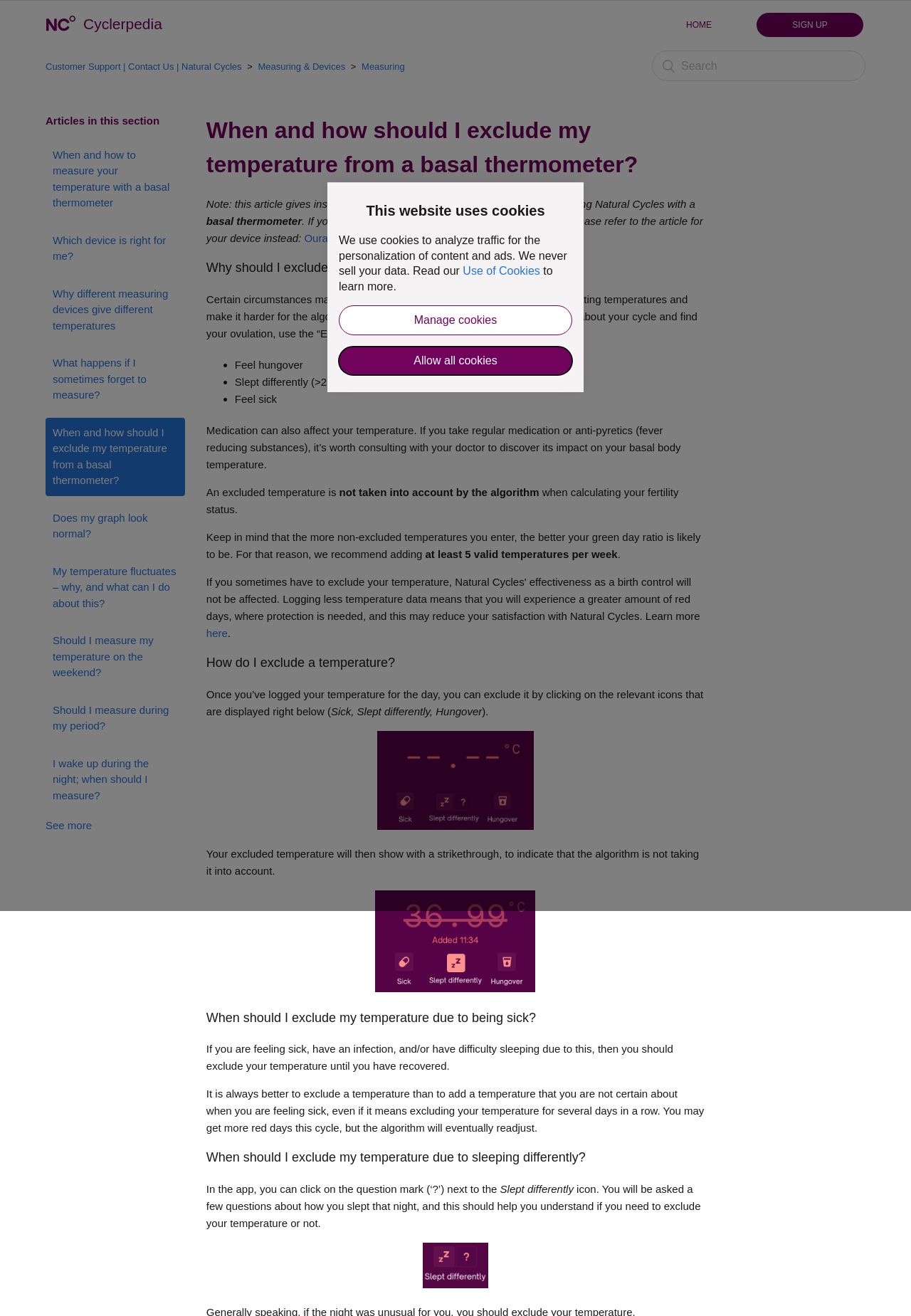Please provide a one-word or phrase answer to the question: 
What happens to an excluded temperature?

Not taken into account by algorithm